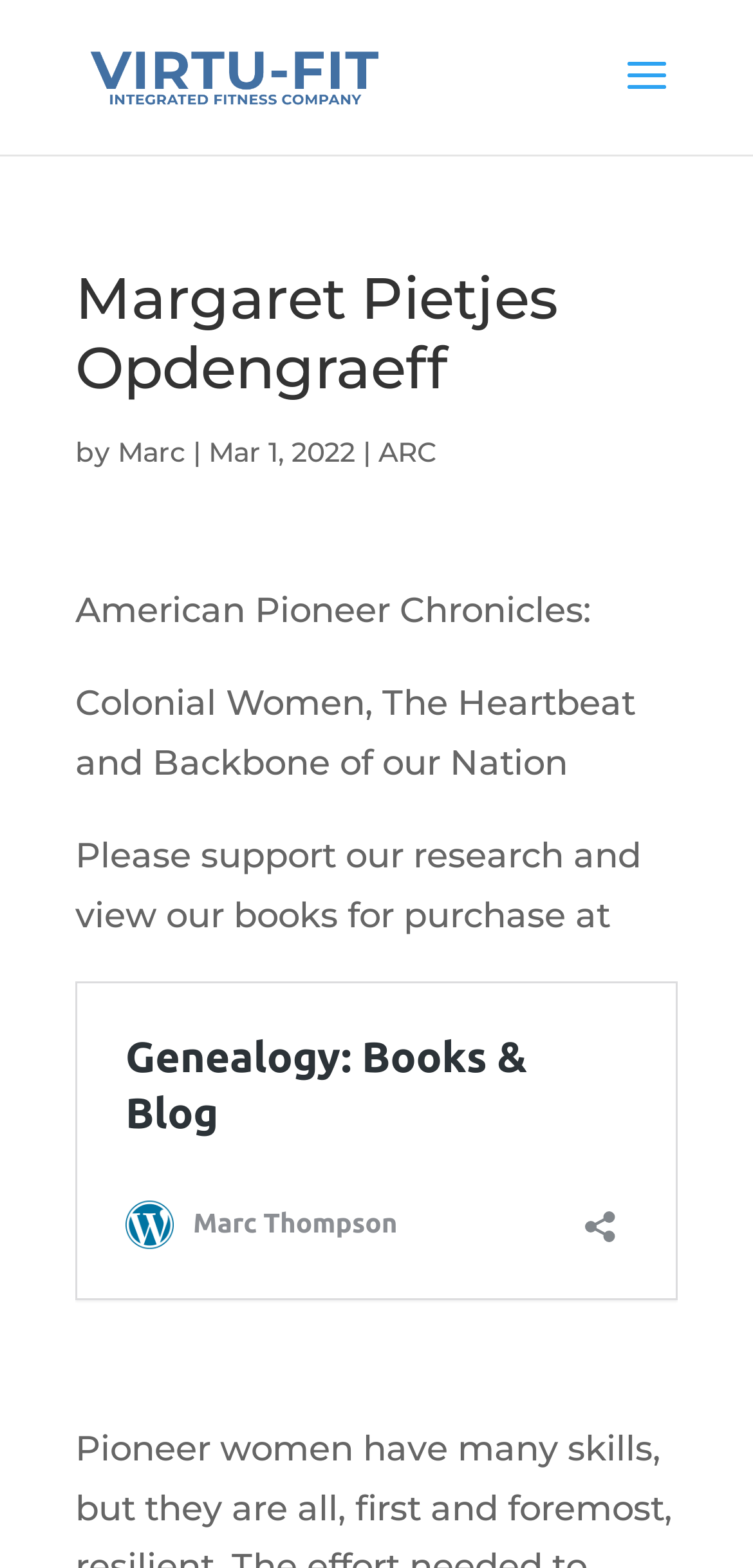Locate the bounding box of the UI element described in the following text: "alt="Marc Thompson"".

[0.113, 0.034, 0.513, 0.061]